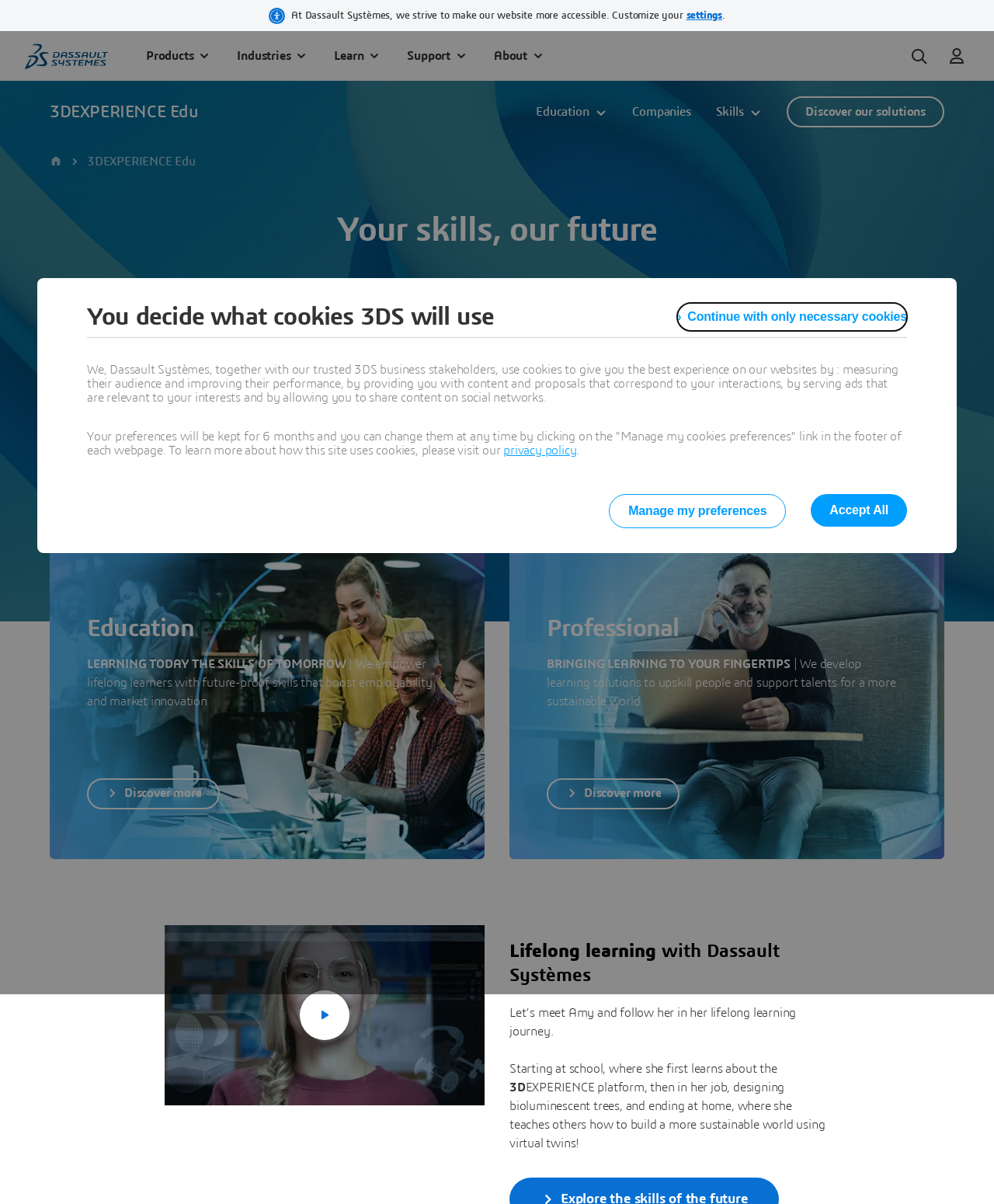Please provide a one-word or short phrase answer to the question:
What is the theme of the 'Lifelong learning with Dassault Systèmes' section?

Lifelong learning